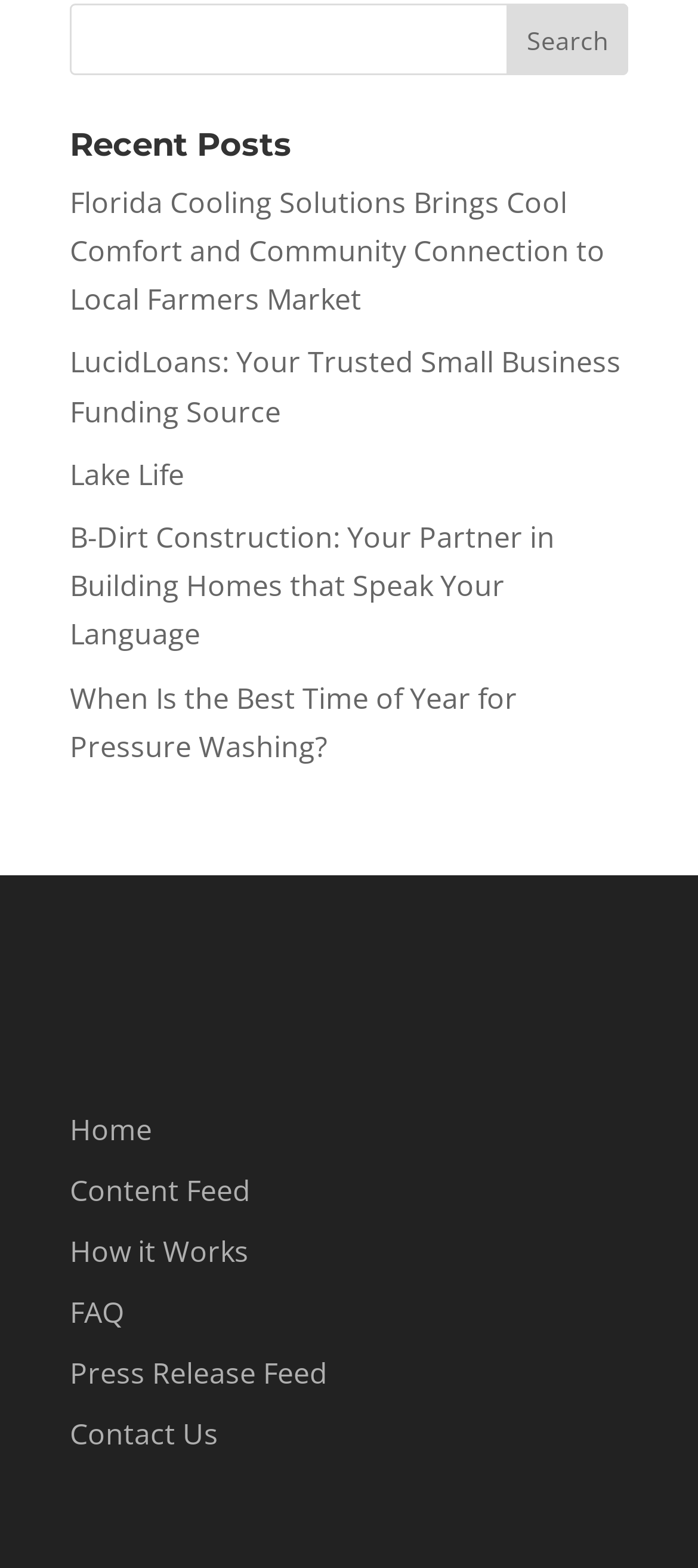Please determine the bounding box coordinates of the element to click in order to execute the following instruction: "read recent post about Florida Cooling Solutions". The coordinates should be four float numbers between 0 and 1, specified as [left, top, right, bottom].

[0.1, 0.116, 0.867, 0.204]